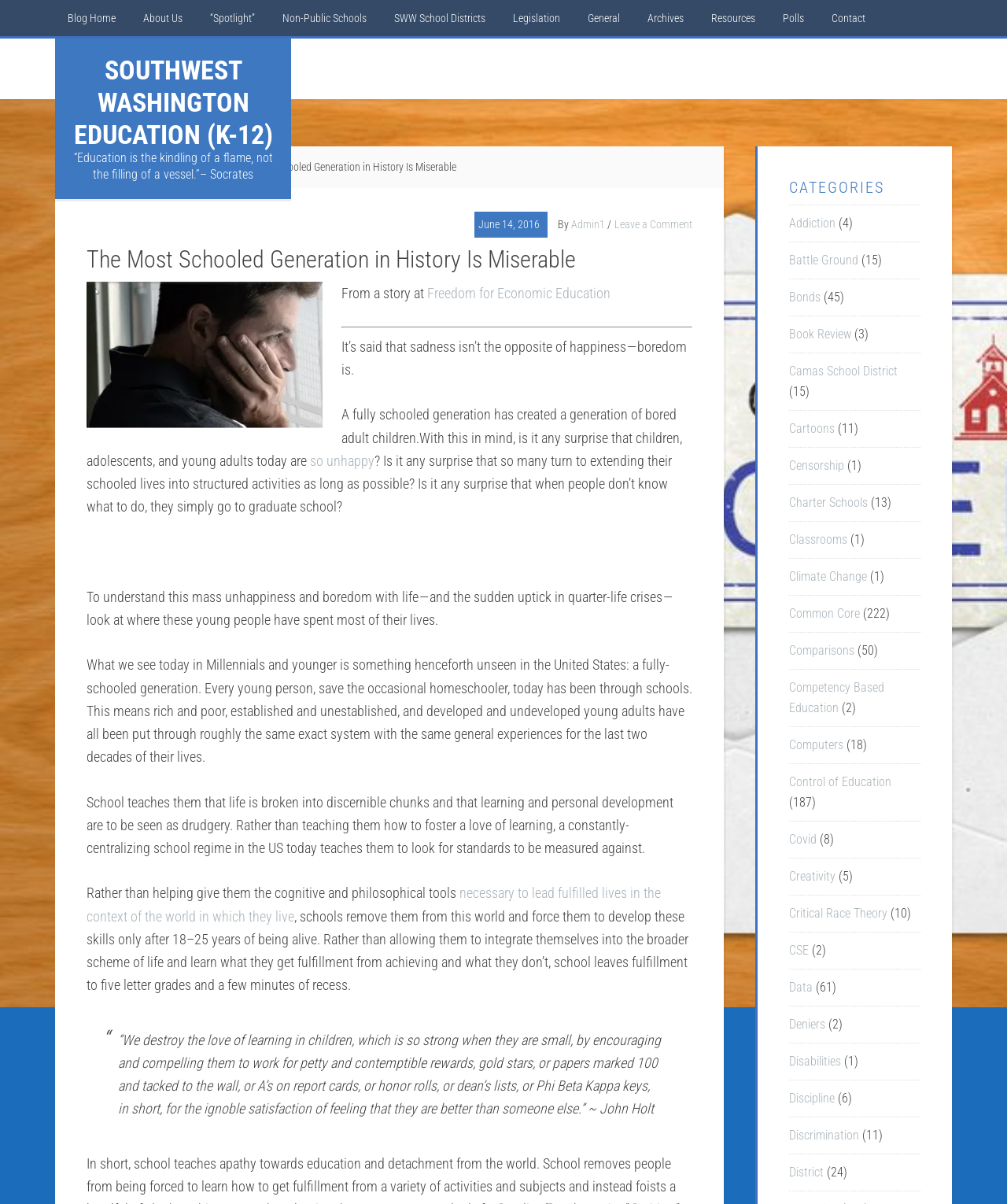Provide the bounding box coordinates for the UI element that is described as: "so unhappy".

[0.308, 0.376, 0.372, 0.389]